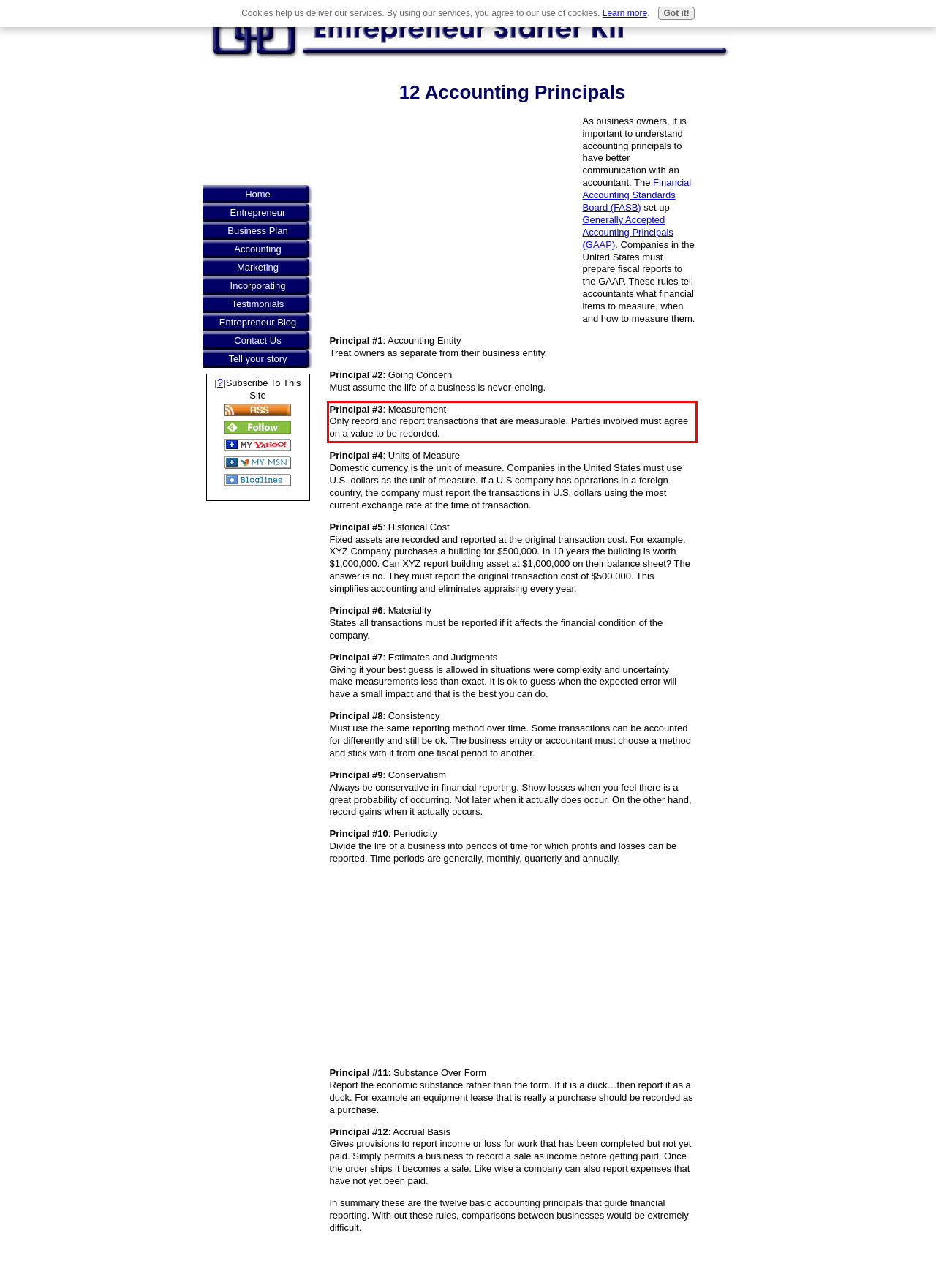Please examine the screenshot of the webpage and read the text present within the red rectangle bounding box.

Principal #3: Measurement Only record and report transactions that are measurable. Parties involved must agree on a value to be recorded.